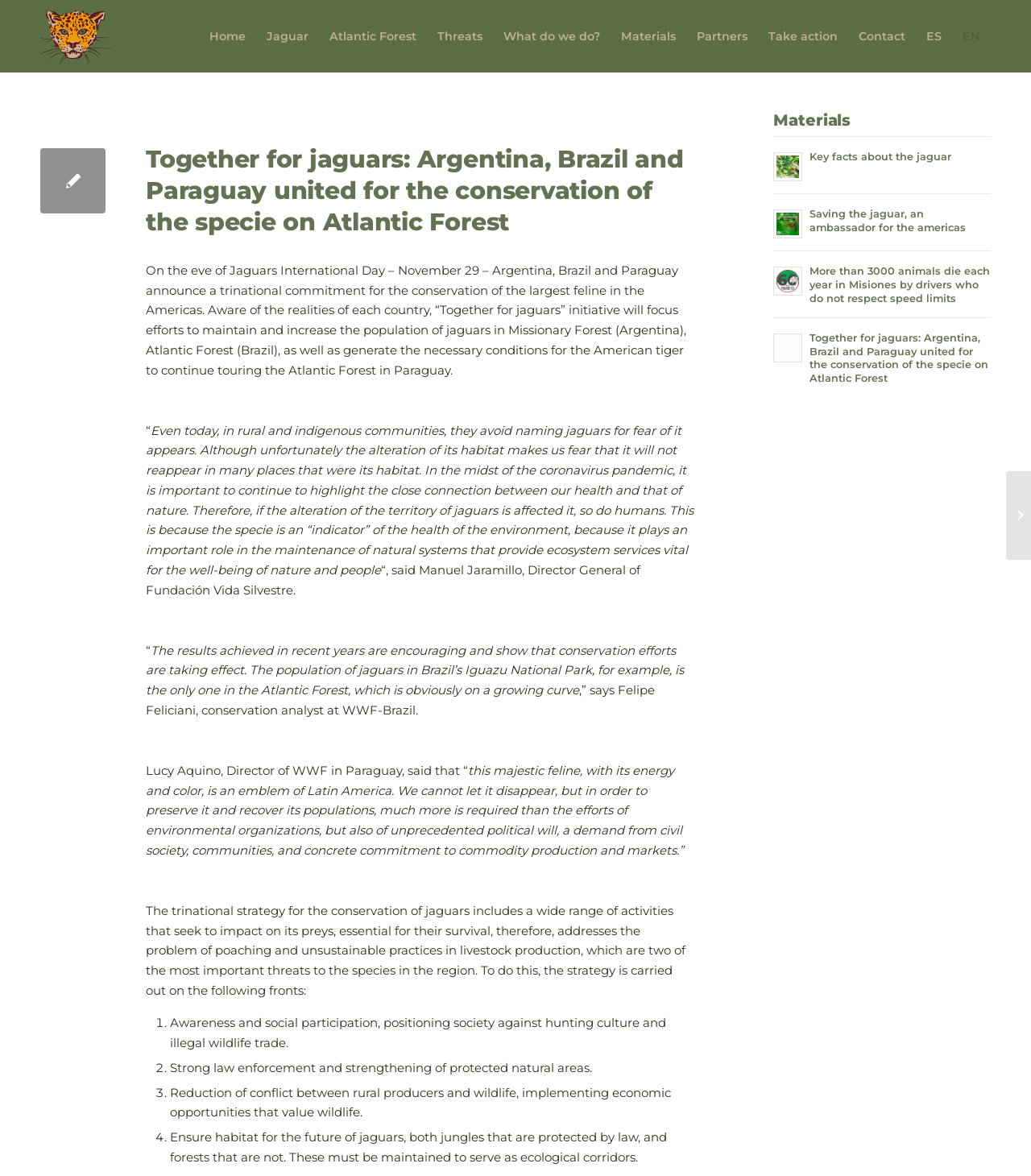Find the bounding box coordinates for the UI element whose description is: "Partners". The coordinates should be four float numbers between 0 and 1, in the format [left, top, right, bottom].

[0.666, 0.0, 0.735, 0.062]